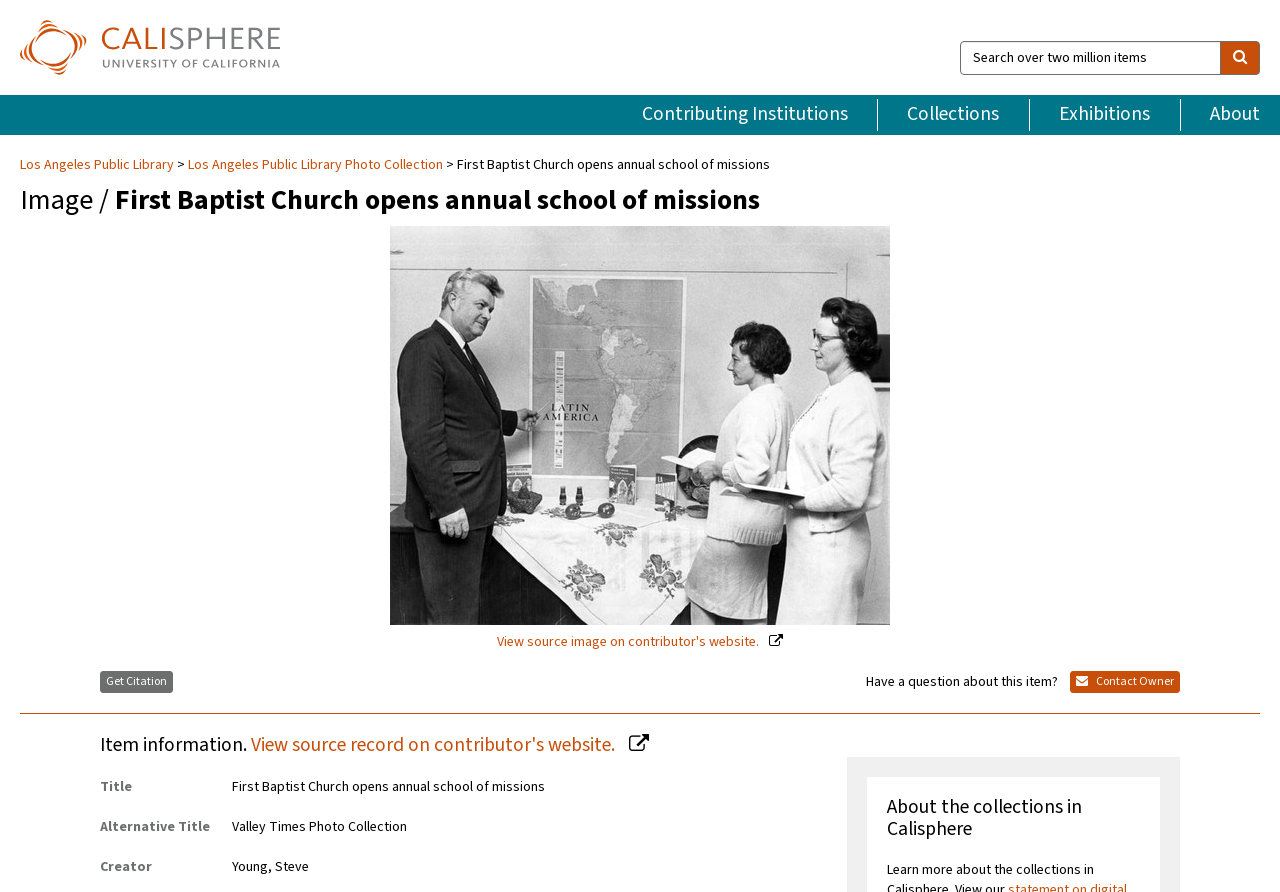Please provide a one-word or phrase answer to the question: 
What is the search function for on the webpage?

Search over two million items